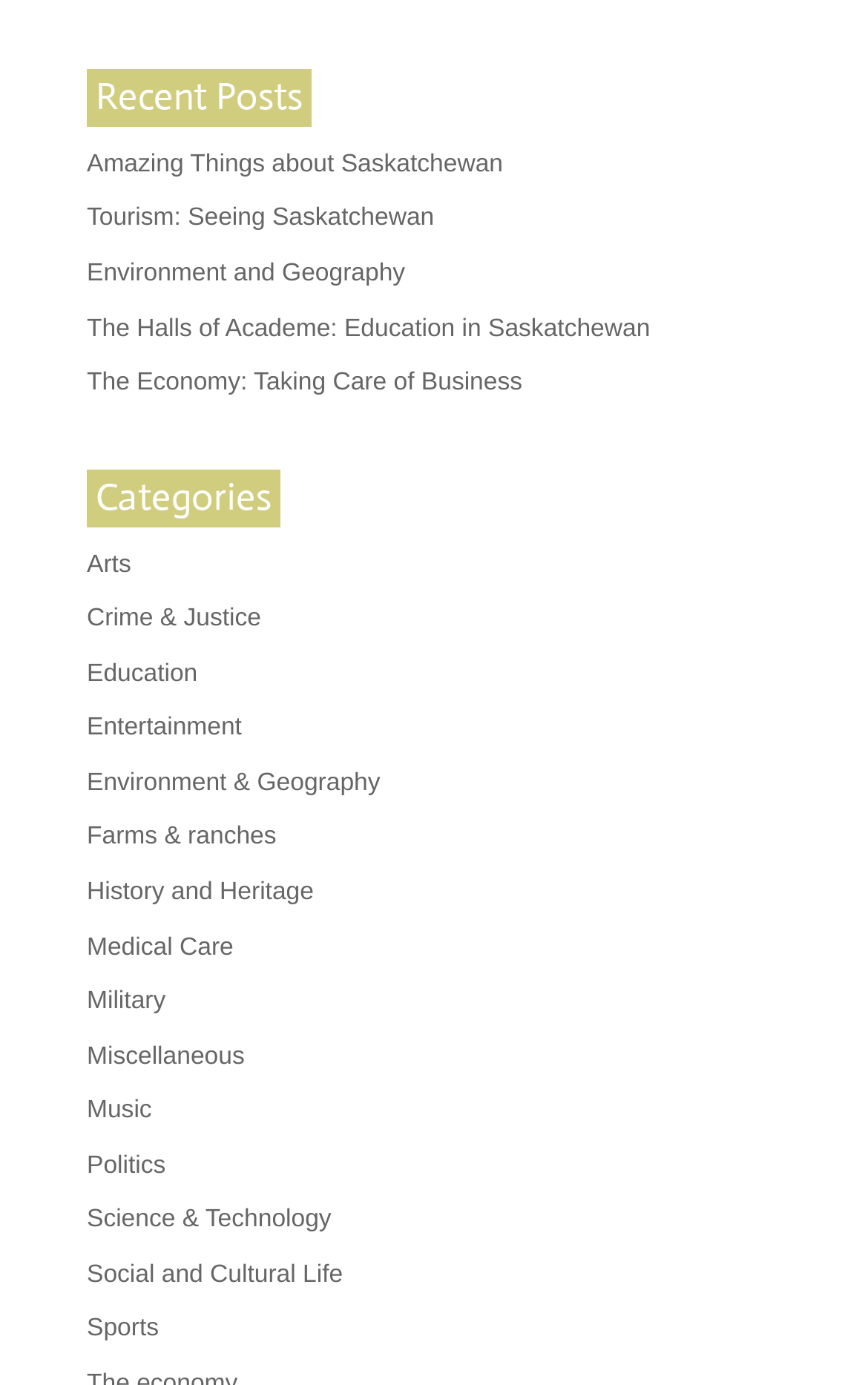How many recent posts are listed?
Refer to the image and give a detailed response to the question.

I counted the number of links under the 'Recent Posts' heading, starting from 'Amazing Things about Saskatchewan' to 'The Economy: Taking Care of Business', and found 6 recent posts in total.